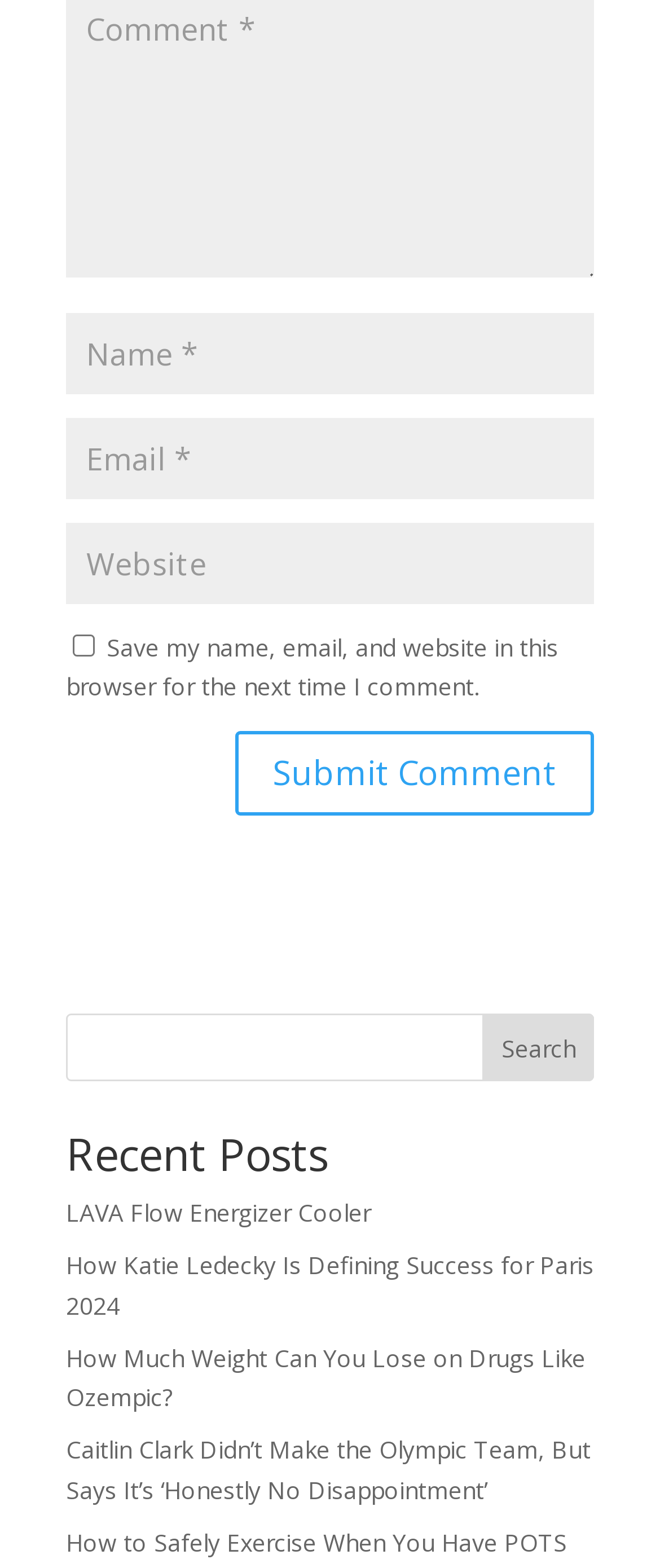Utilize the details in the image to give a detailed response to the question: How many textboxes are required in the comment form?

The comment form contains three textboxes, but only two of them are marked as required, which are the 'Name' and 'Email' fields. The 'Website' field is not required.